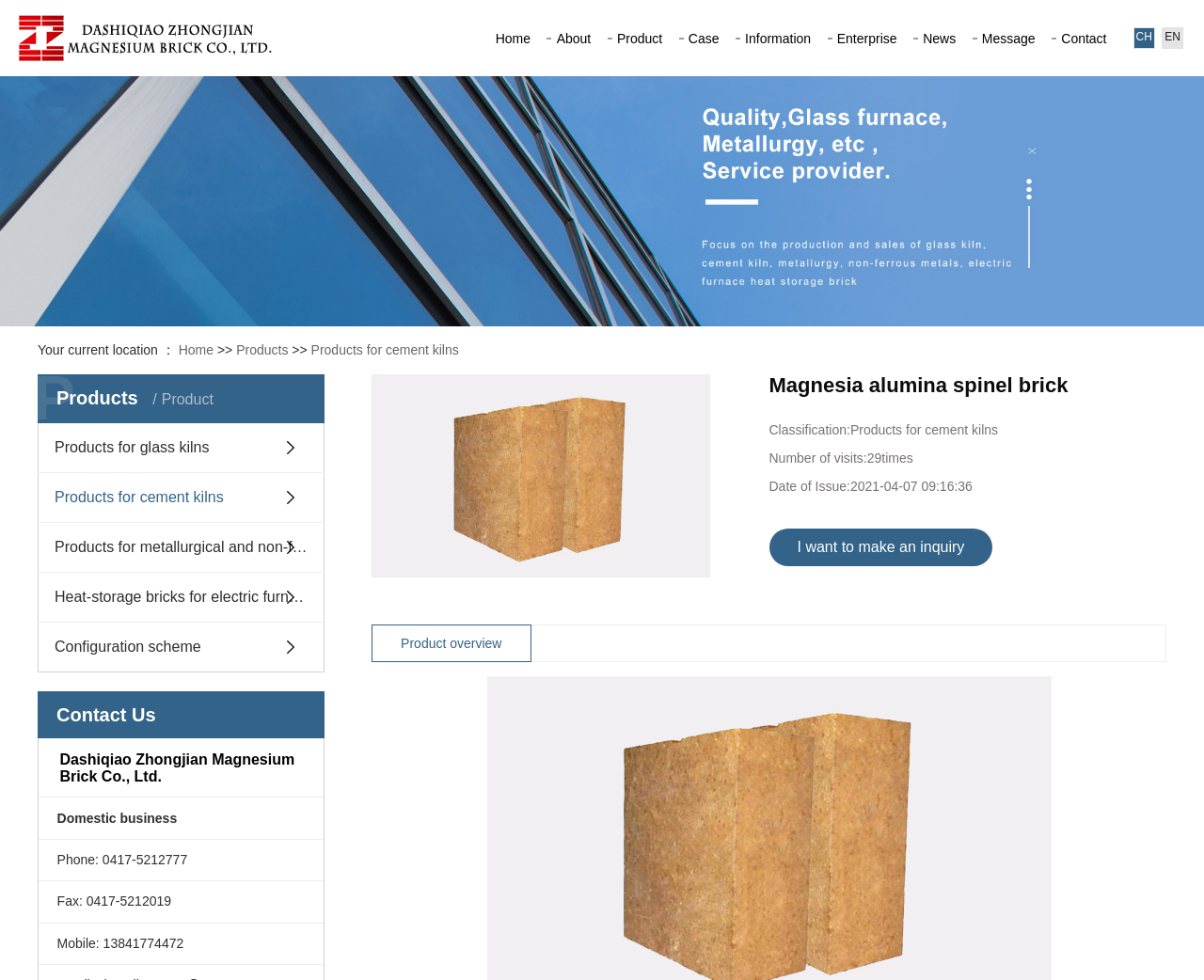Please locate the bounding box coordinates of the element that needs to be clicked to achieve the following instruction: "View 'Products for cement kilns'". The coordinates should be four float numbers between 0 and 1, i.e., [left, top, right, bottom].

[0.258, 0.349, 0.381, 0.364]